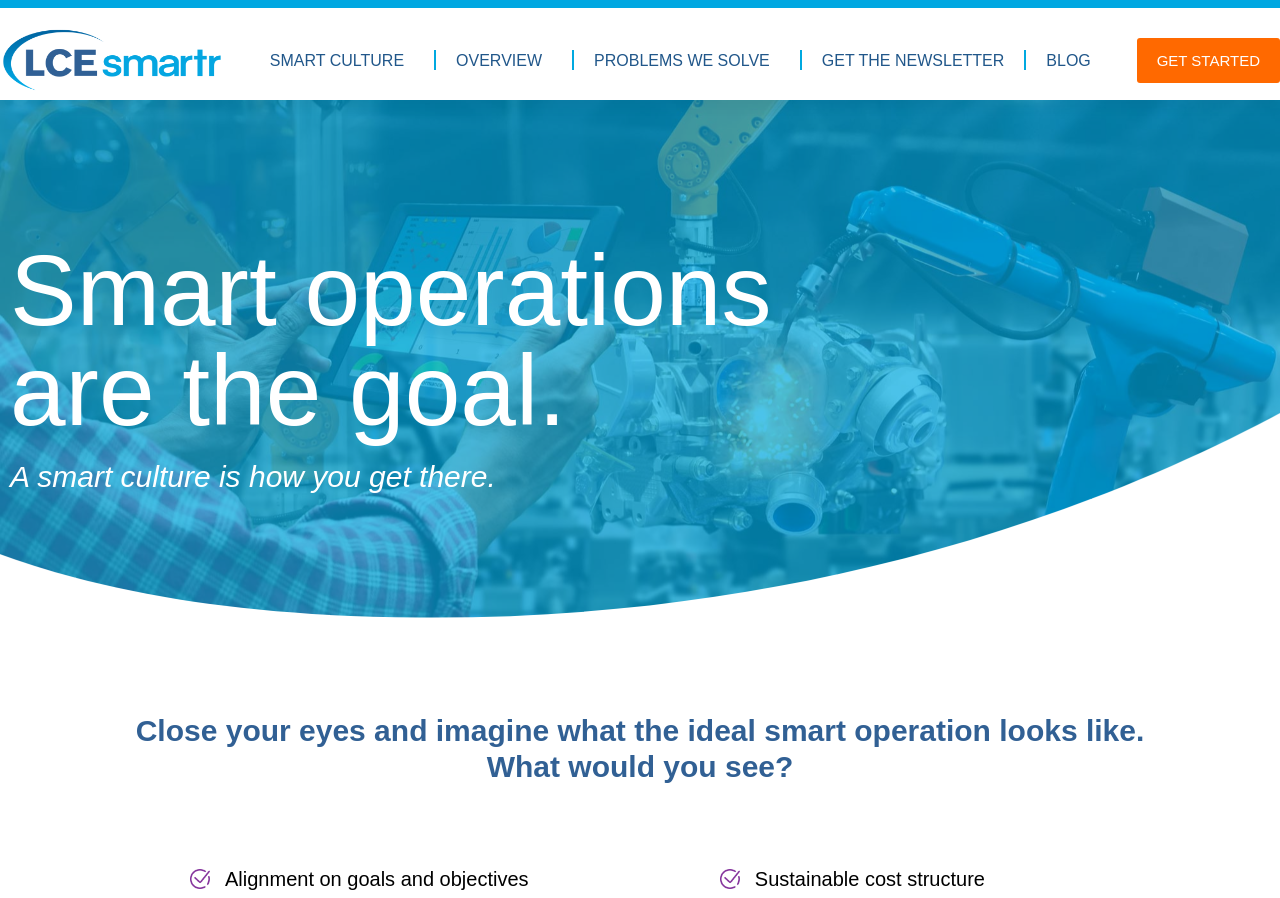Refer to the element description Smart Culture and identify the corresponding bounding box in the screenshot. Format the coordinates as (top-left x, top-left y, bottom-right x, bottom-right y) with values in the range of 0 to 1.

[0.195, 0.036, 0.339, 0.097]